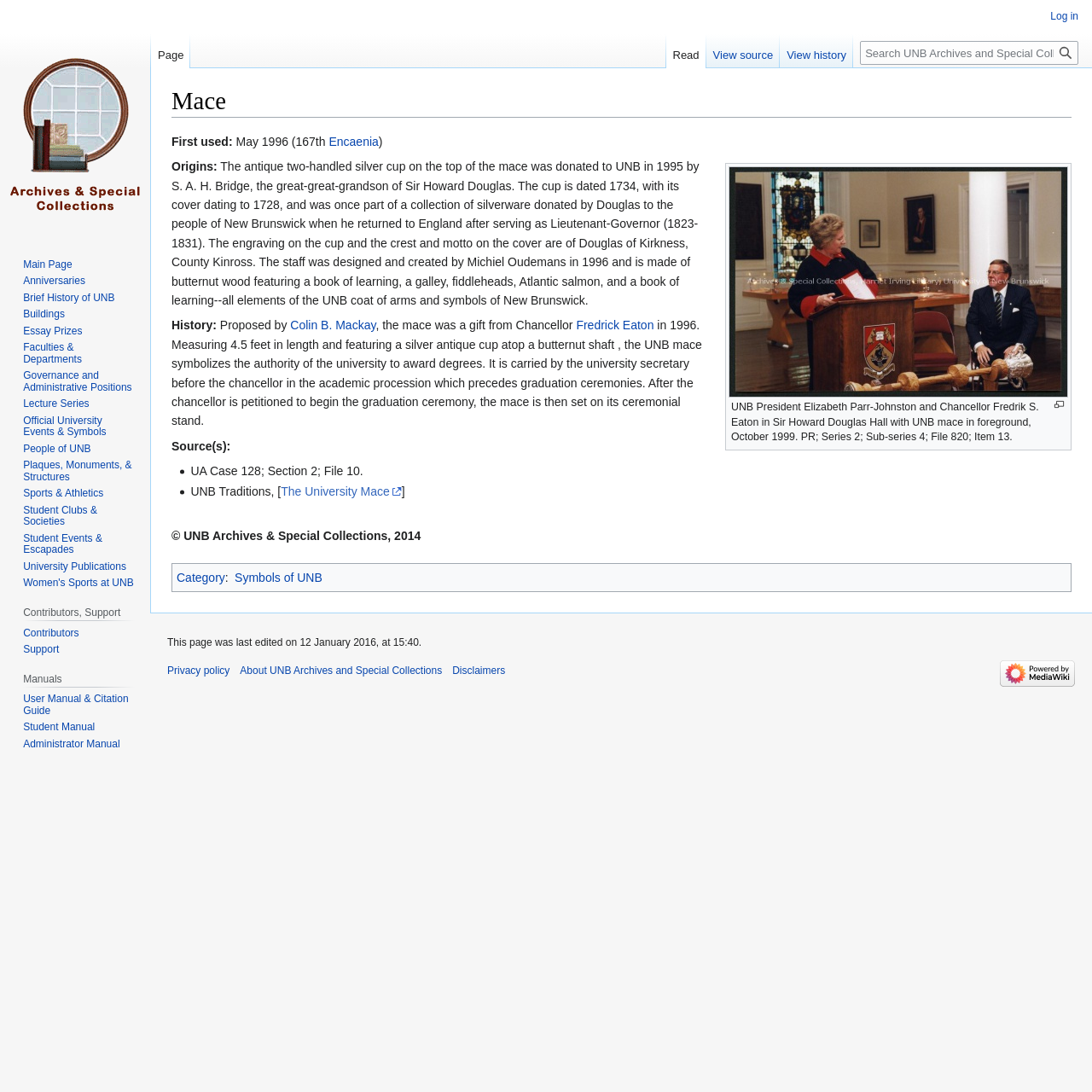Find the bounding box coordinates of the element I should click to carry out the following instruction: "Log in".

[0.962, 0.009, 0.988, 0.02]